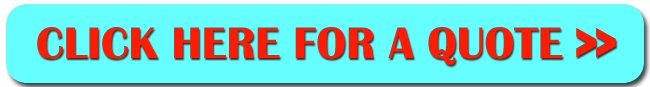Explain all the elements you observe in the image.

The image features a vibrant call-to-action button with the text "CLICK HERE FOR A QUOTE >>" prominently displayed in bold red letters against a bright turquoise background. This button encourages users to take action and get a quote related to coving installation services. It's designed to attract attention and convey urgency, suitable for a website dedicated to connecting customers with coving fitters in the UK. The overall color scheme enhances visibility, making it an inviting option for potential clients seeking information or services in this area.